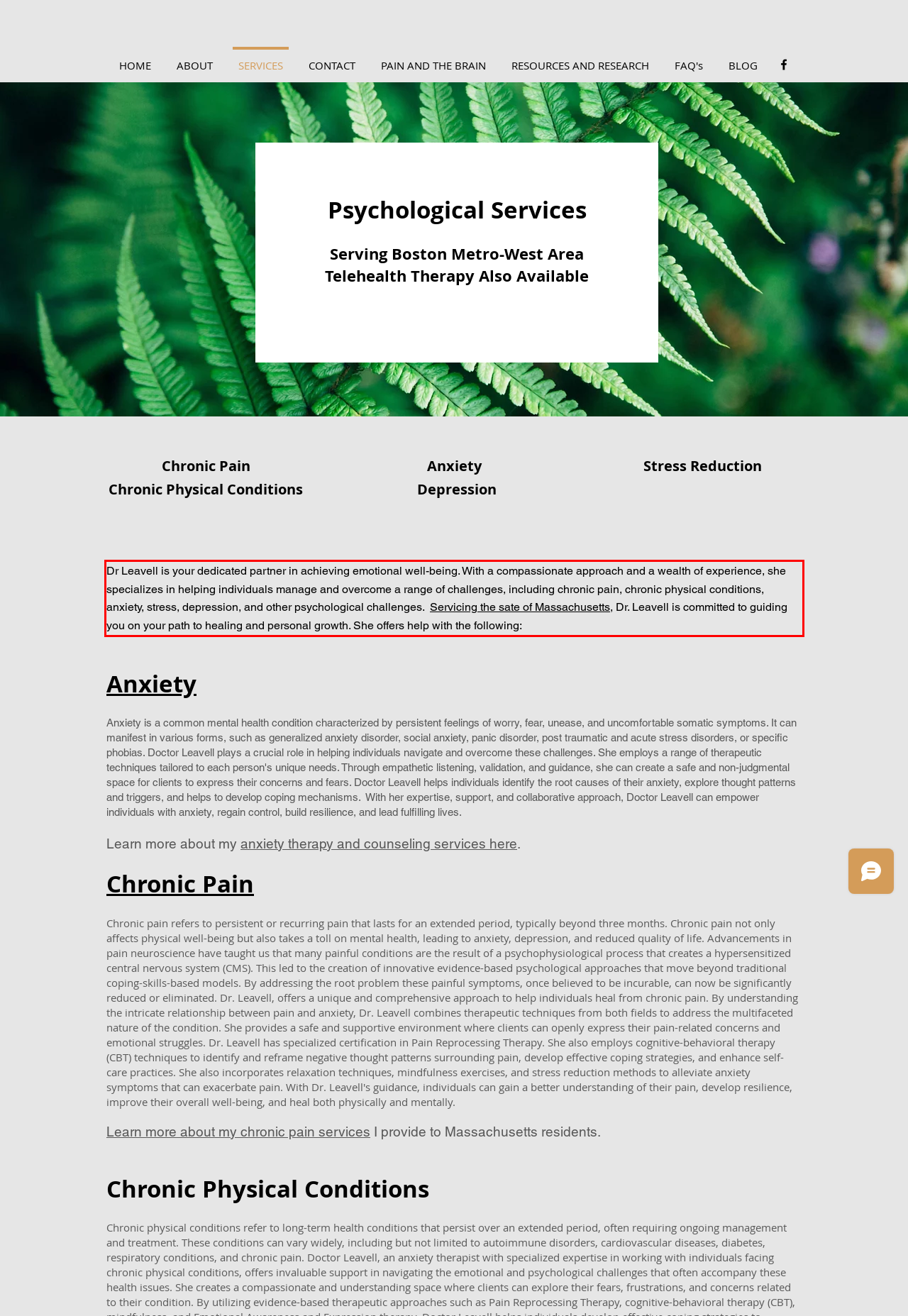There is a UI element on the webpage screenshot marked by a red bounding box. Extract and generate the text content from within this red box.

Dr Leavell is your dedicated partner in achieving emotional well-being. With a compassionate approach and a wealth of experience, she specializes in helping individuals manage and overcome a range of challenges, including chronic pain, chronic physical conditions, anxiety, stress, depression, and other psychological challenges. Servicing the sate of Massachusetts, Dr. Leavell is committed to guiding you on your path to healing and personal growth. She offers help with the following: